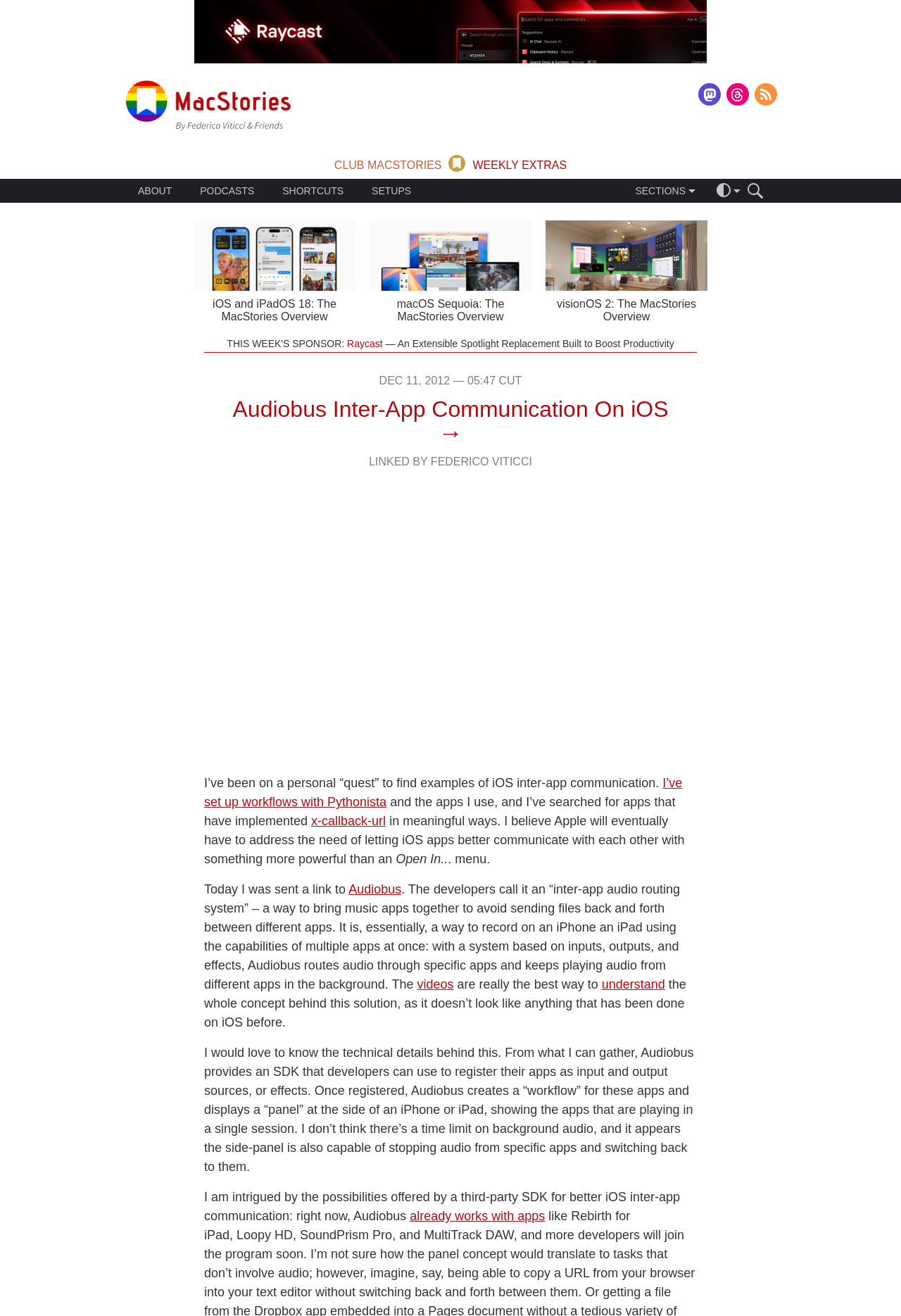Your task is to find and give the main heading text of the webpage.

iOS and iPadOS 18: The MacStories Overview